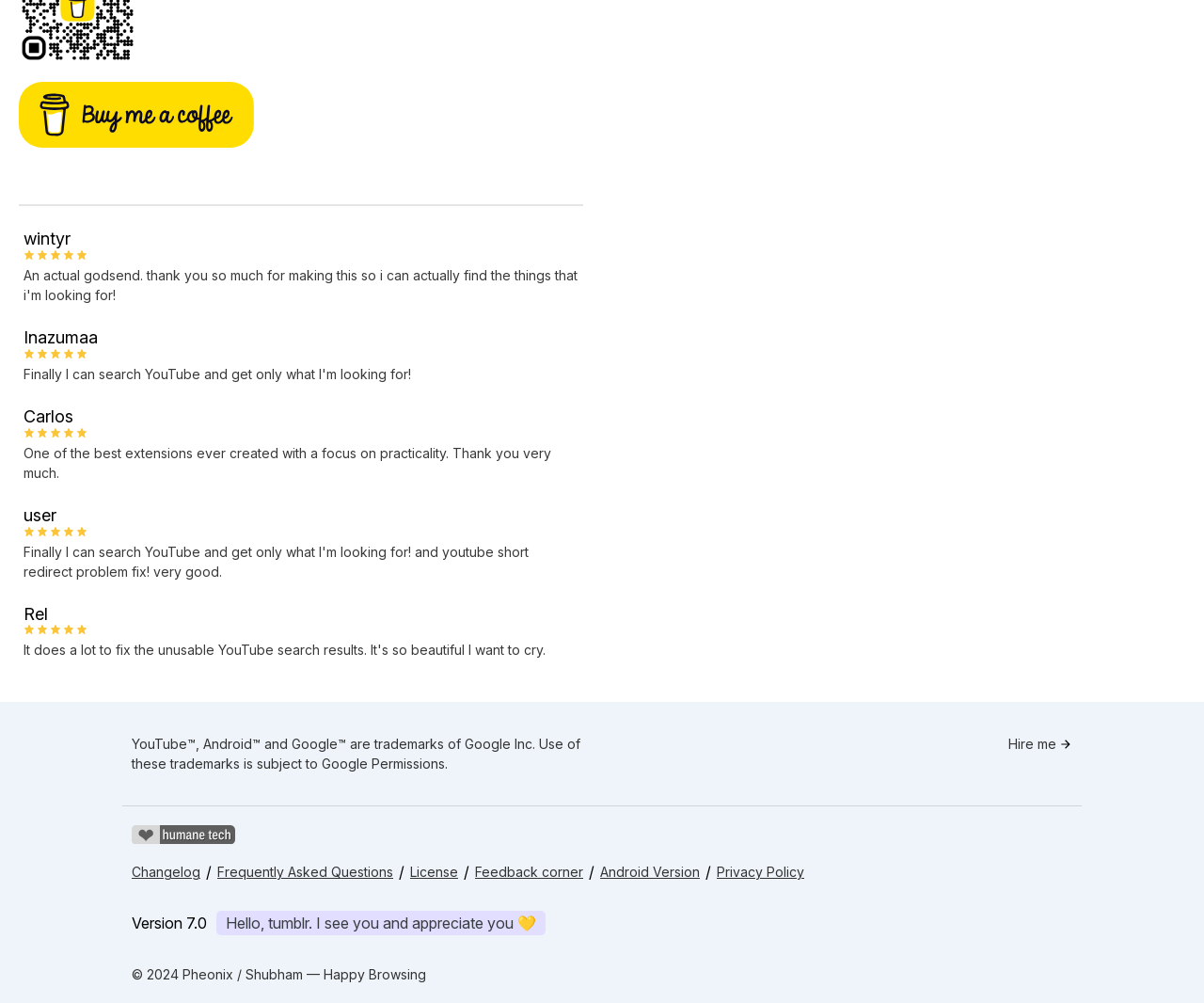Given the element description "Curiosity over judgement.", identify the bounding box of the corresponding UI element.

None